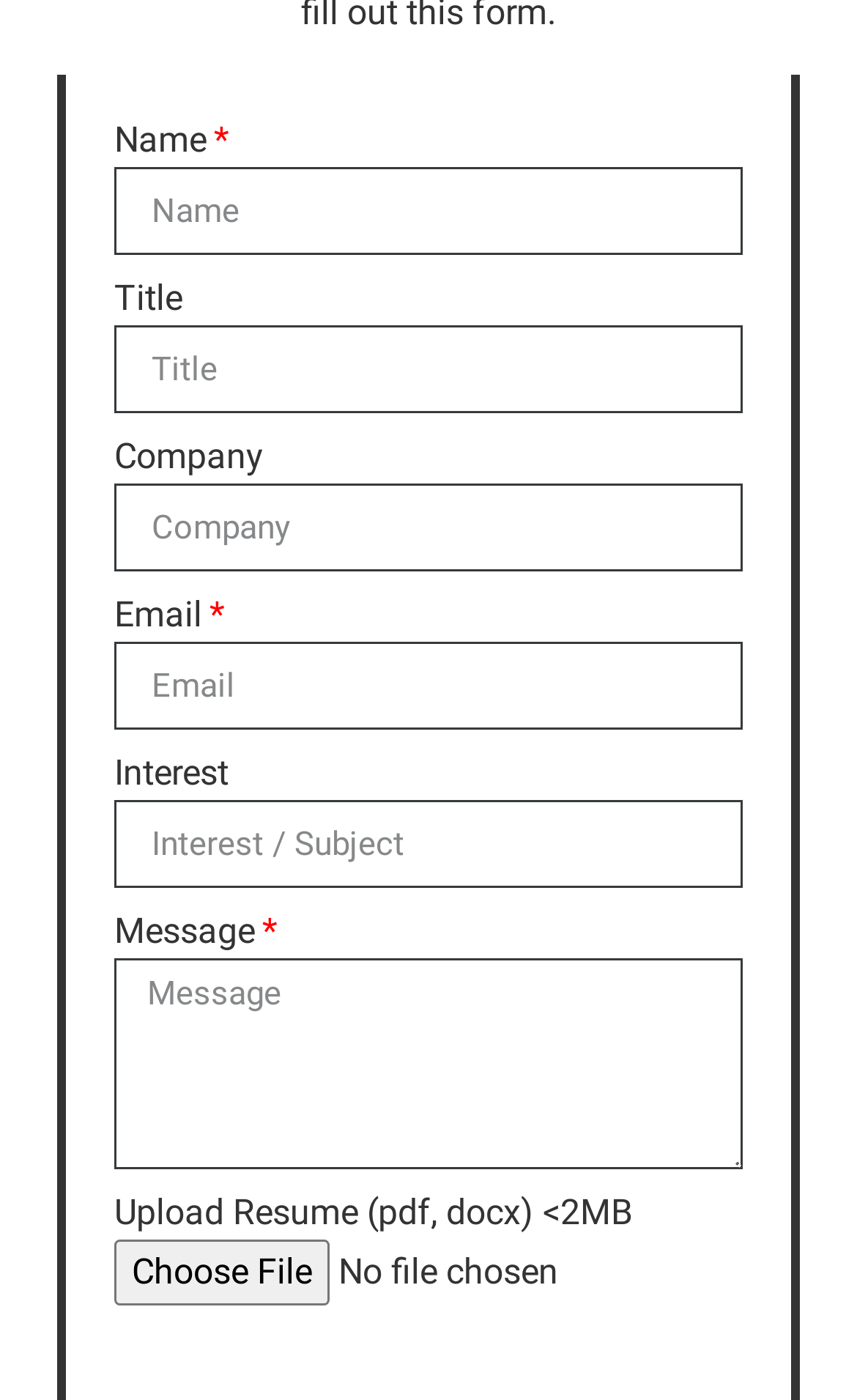What is the purpose of the 'Choose File' button?
Based on the visual details in the image, please answer the question thoroughly.

The 'Choose File' button is a hidden button associated with the 'Upload Resume' button, and its purpose is to allow users to select a file to upload, likely a resume in this case.